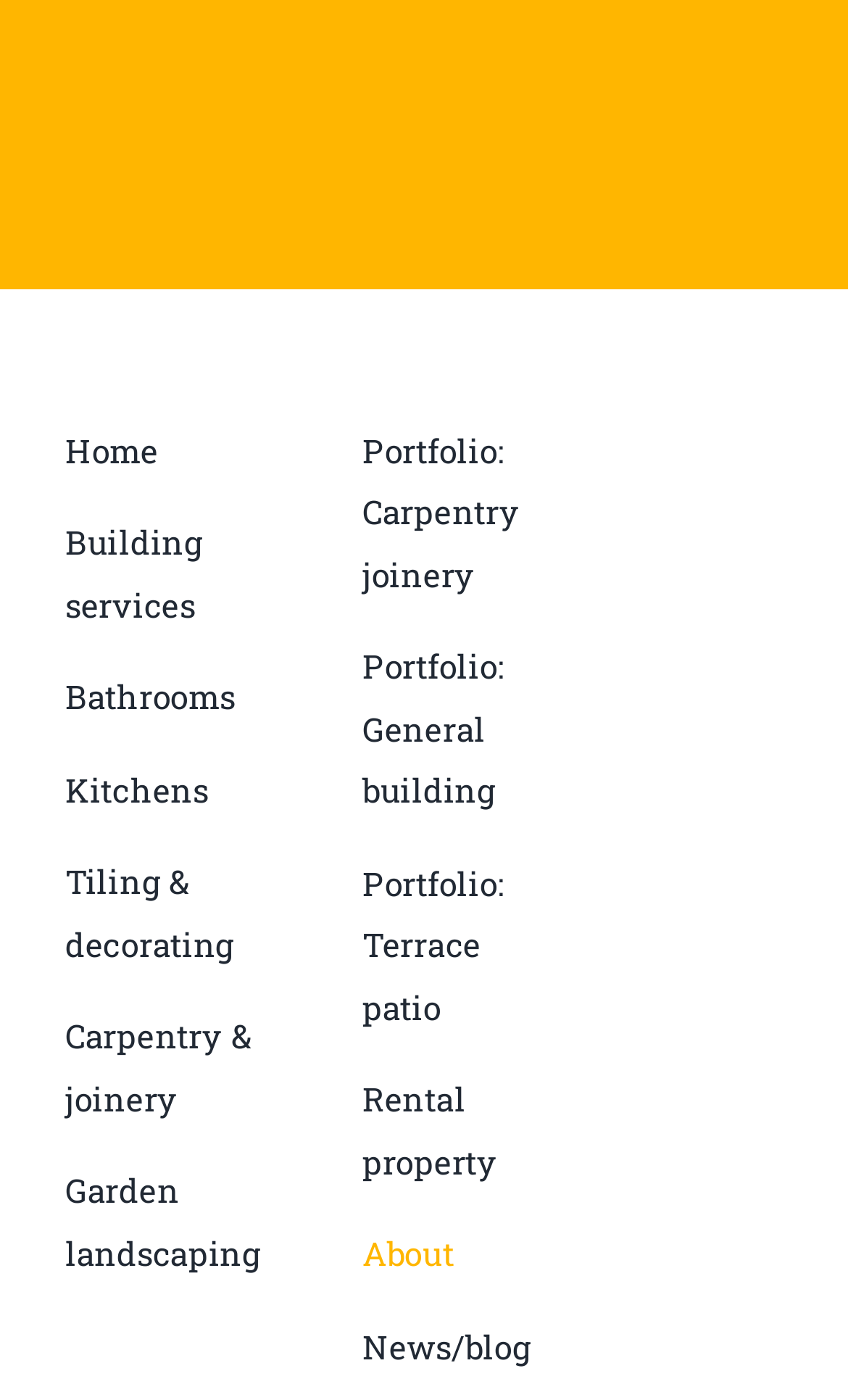Identify the bounding box coordinates of the part that should be clicked to carry out this instruction: "check the news and blog".

[0.427, 0.94, 0.625, 0.984]